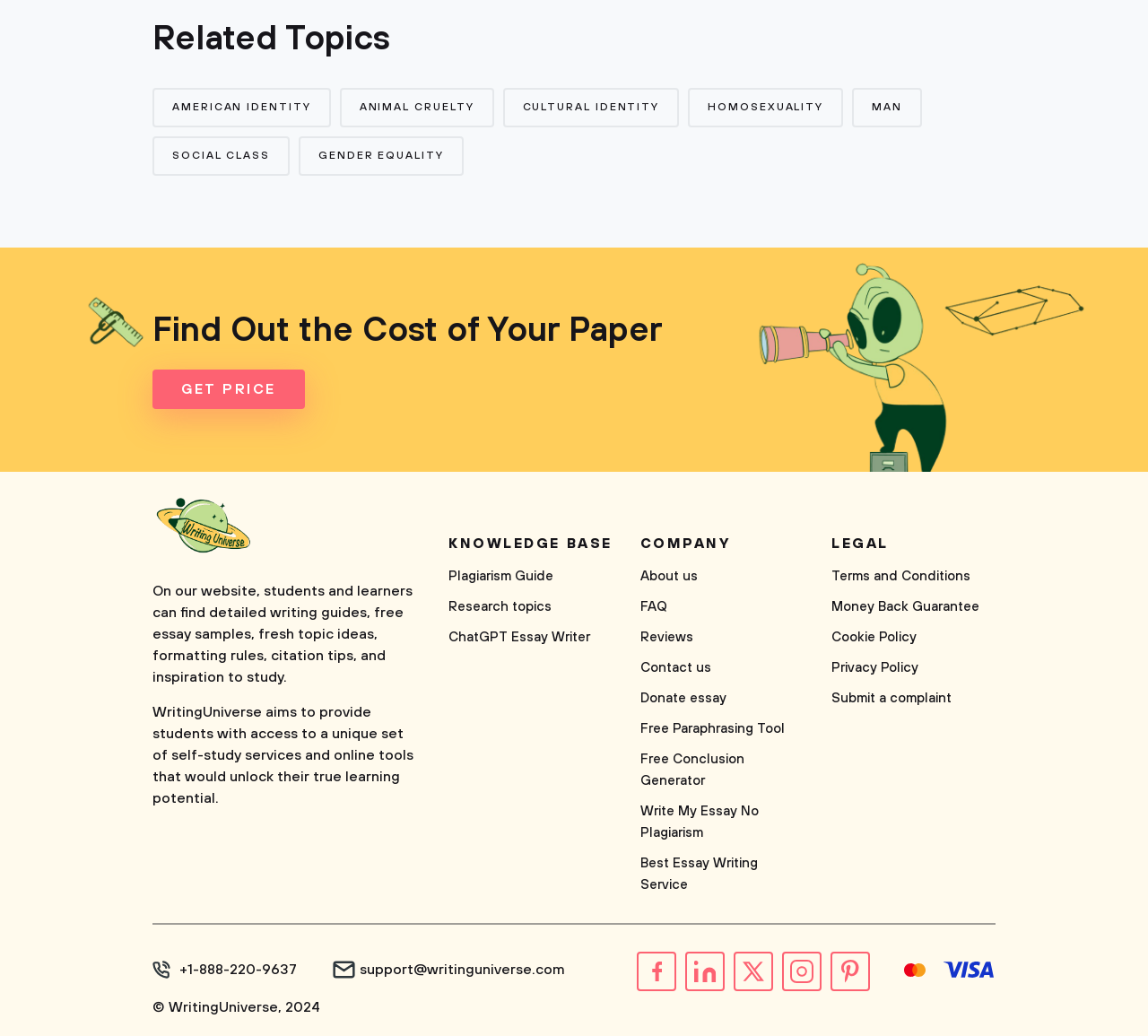Please identify the bounding box coordinates of the element I need to click to follow this instruction: "Click the link '1140'".

None